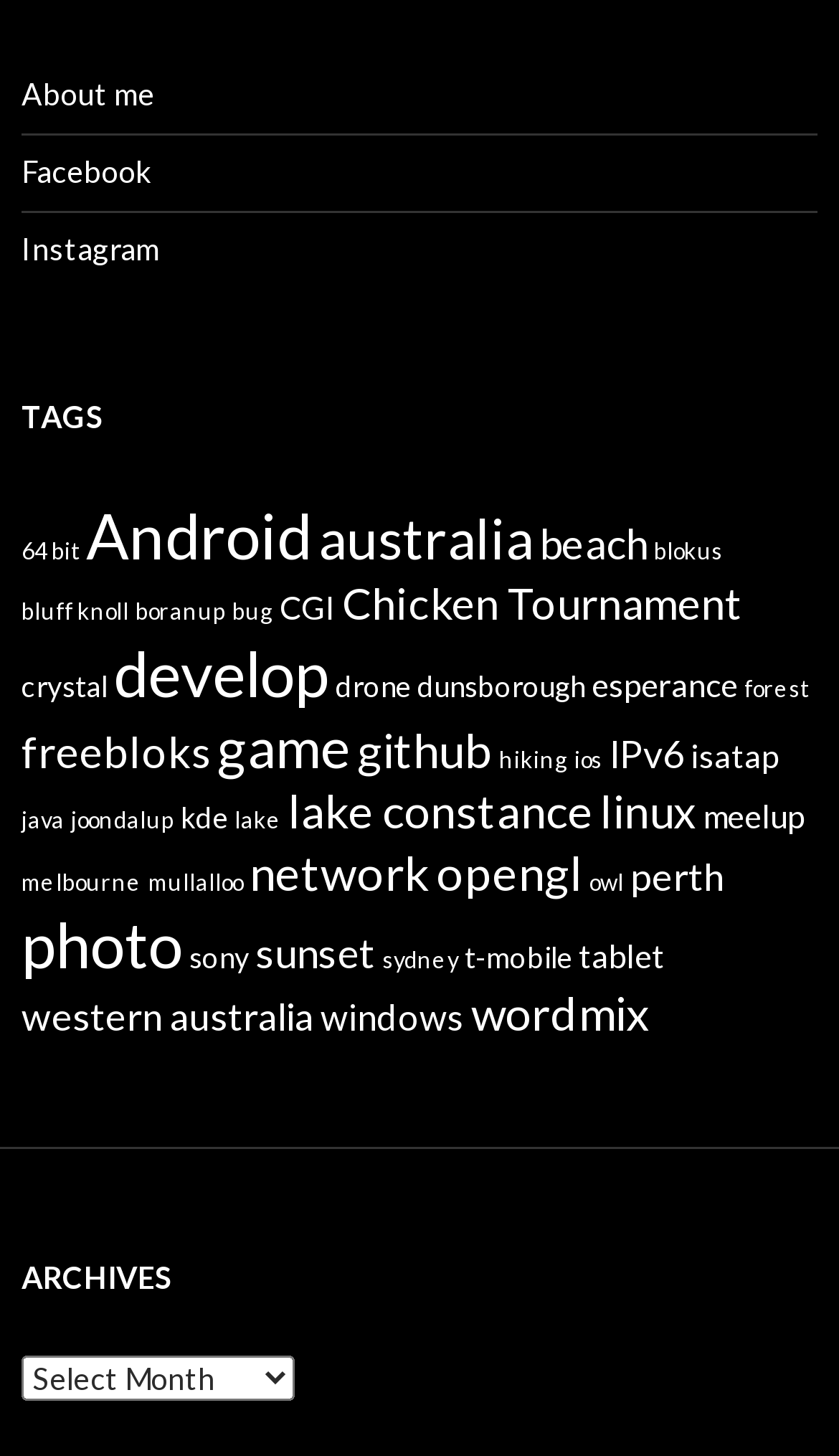Respond to the following query with just one word or a short phrase: 
What is the main navigation section?

About, Tags